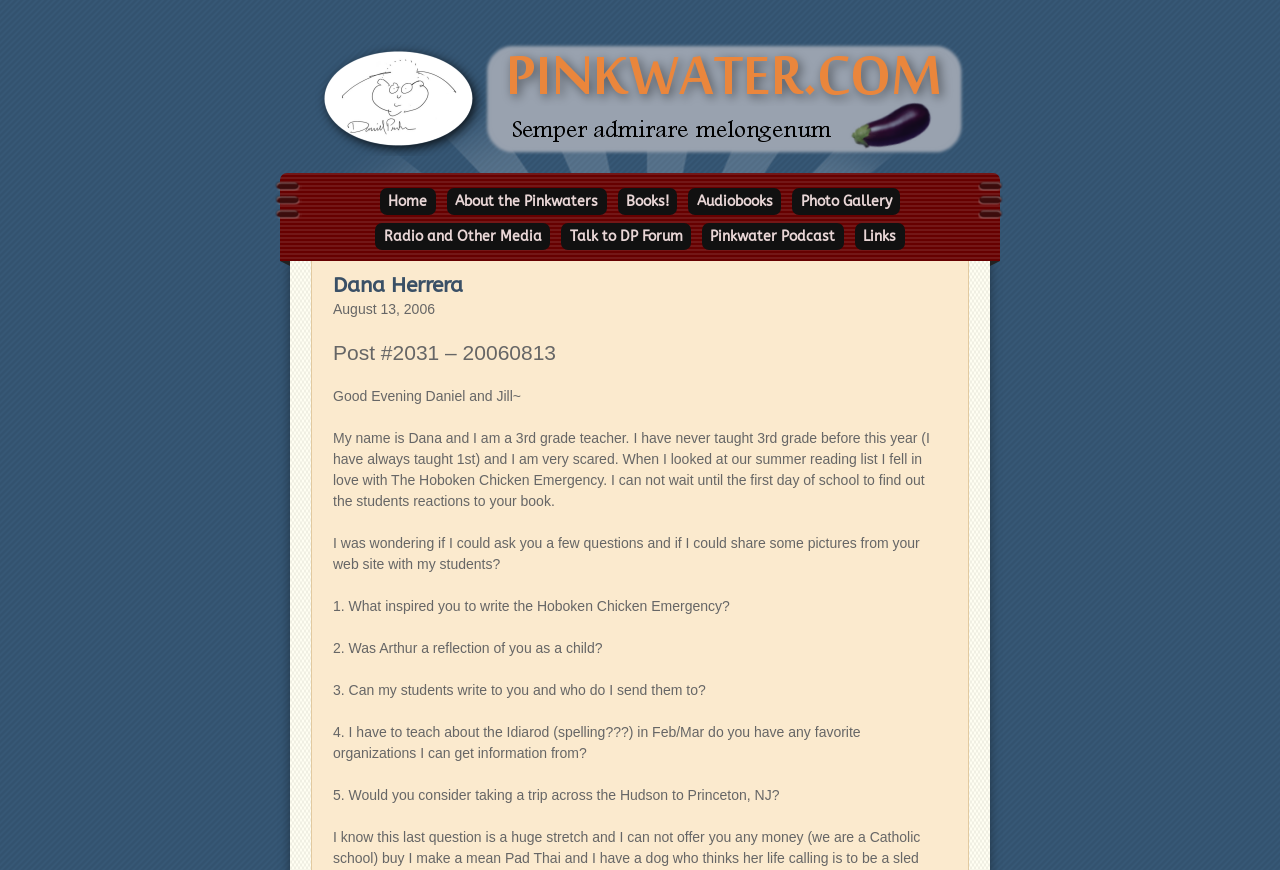How many questions does Dana ask in her post?
Could you answer the question in a detailed manner, providing as much information as possible?

Dana asks five questions in her post, including what inspired Daniel Pinkwater to write 'The Hoboken Chicken Emergency', if Arthur is a reflection of him as a child, and more.